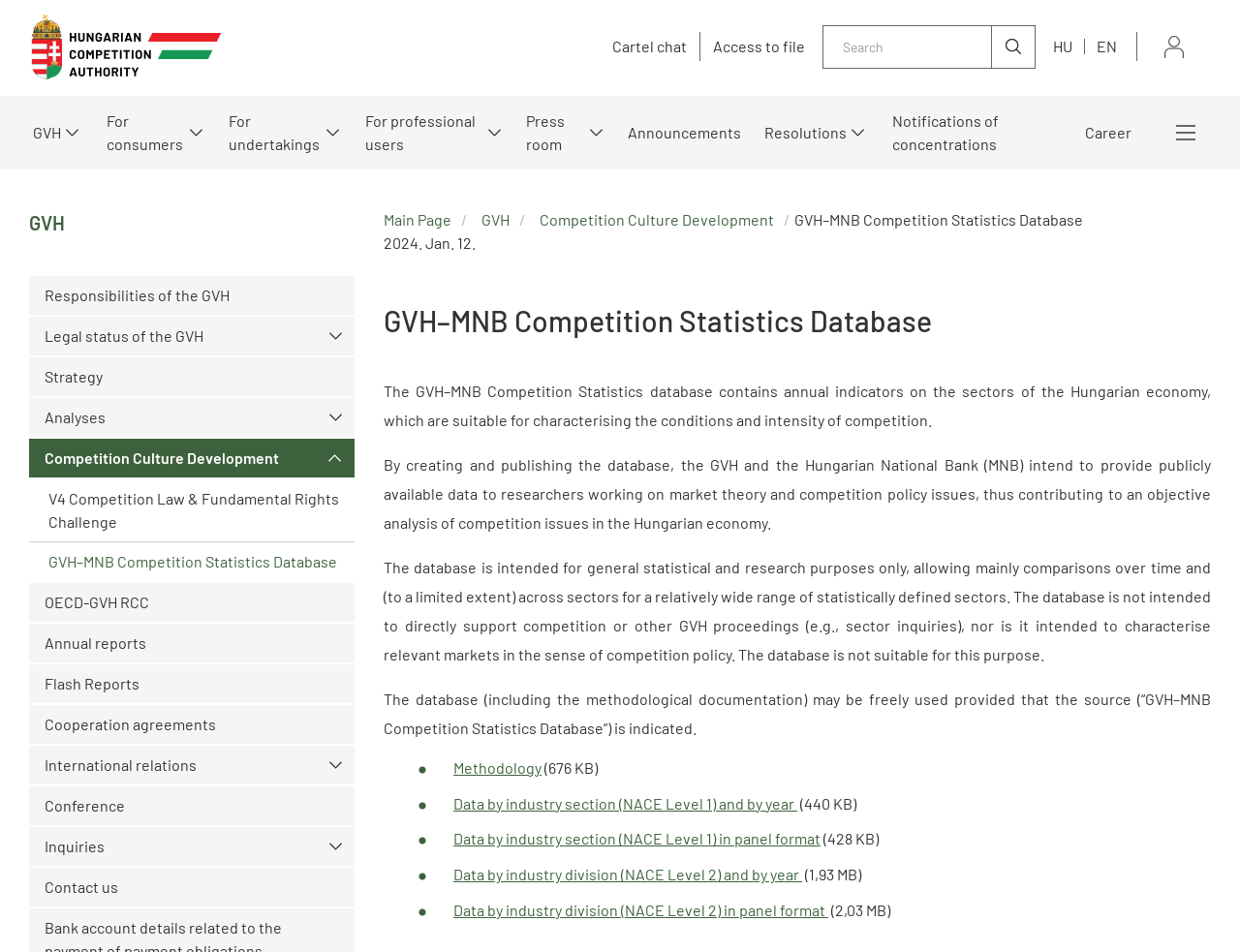Kindly determine the bounding box coordinates for the area that needs to be clicked to execute this instruction: "Search for something".

[0.664, 0.027, 0.799, 0.071]